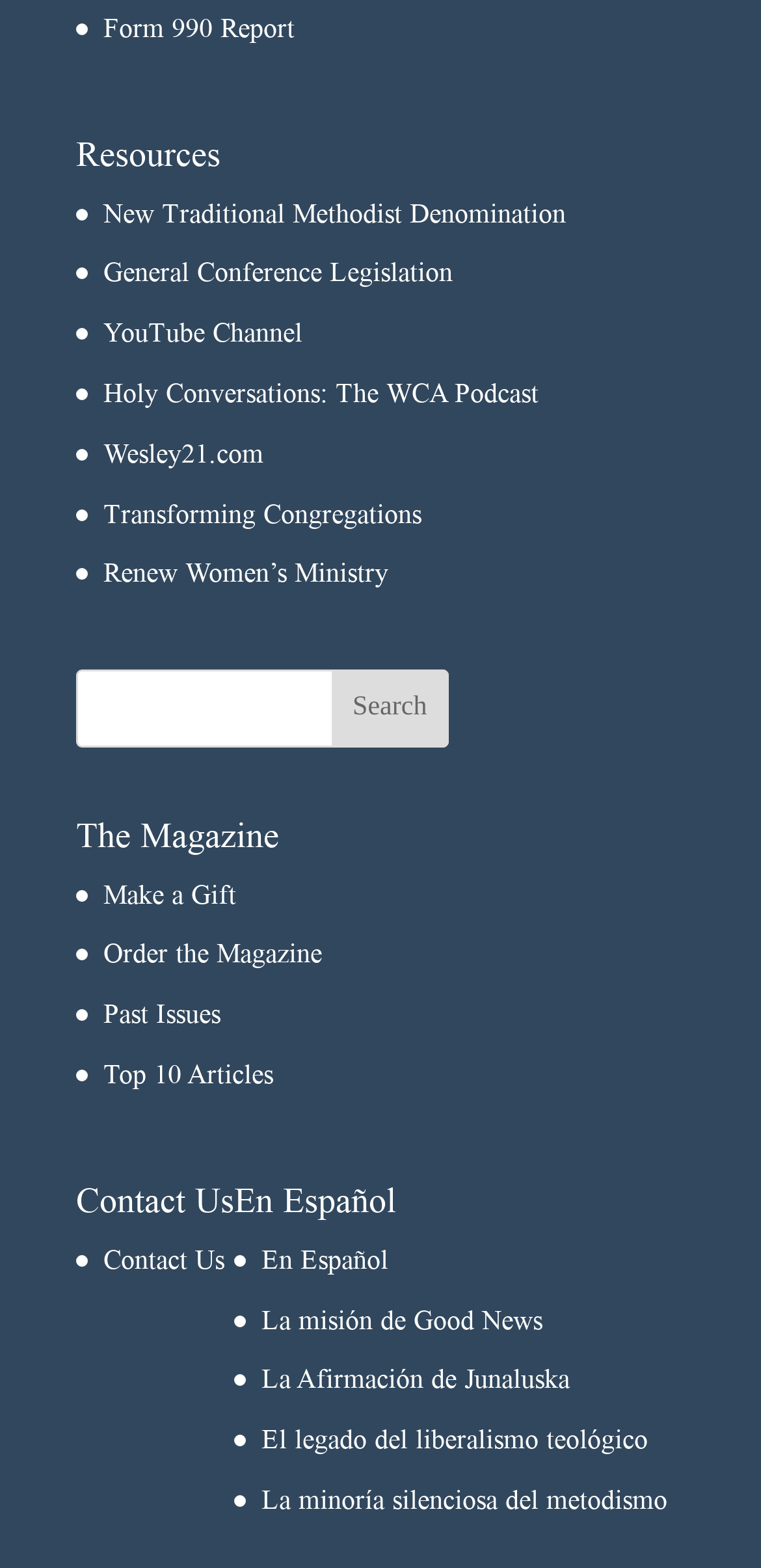Could you provide the bounding box coordinates for the portion of the screen to click to complete this instruction: "Make a Gift"?

[0.136, 0.561, 0.31, 0.58]